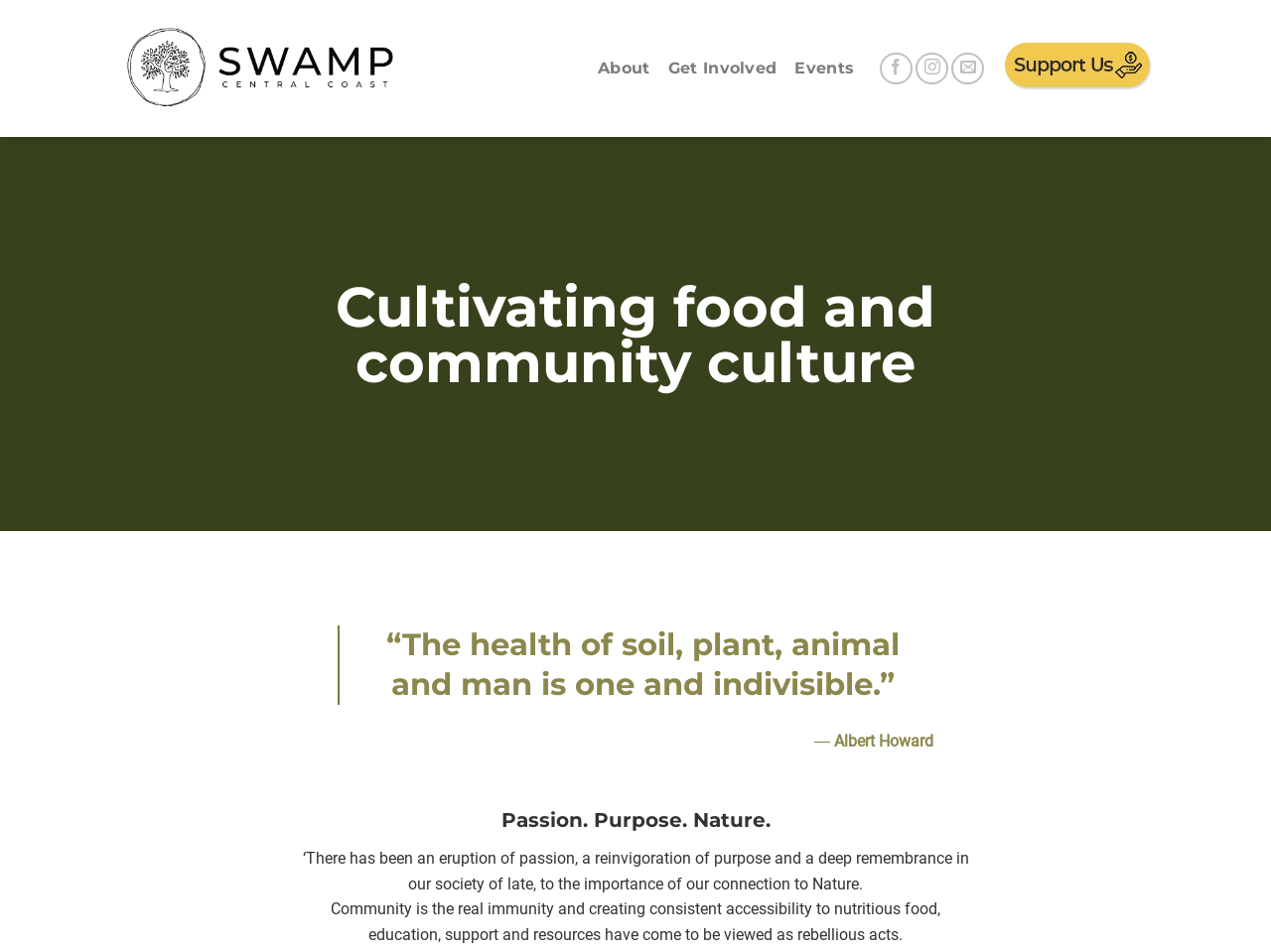How many social media platforms can you follow SWAMP on?
Look at the webpage screenshot and answer the question with a detailed explanation.

On the top-right corner of the webpage, there are two links to follow SWAMP on social media platforms, which are Facebook and Instagram.